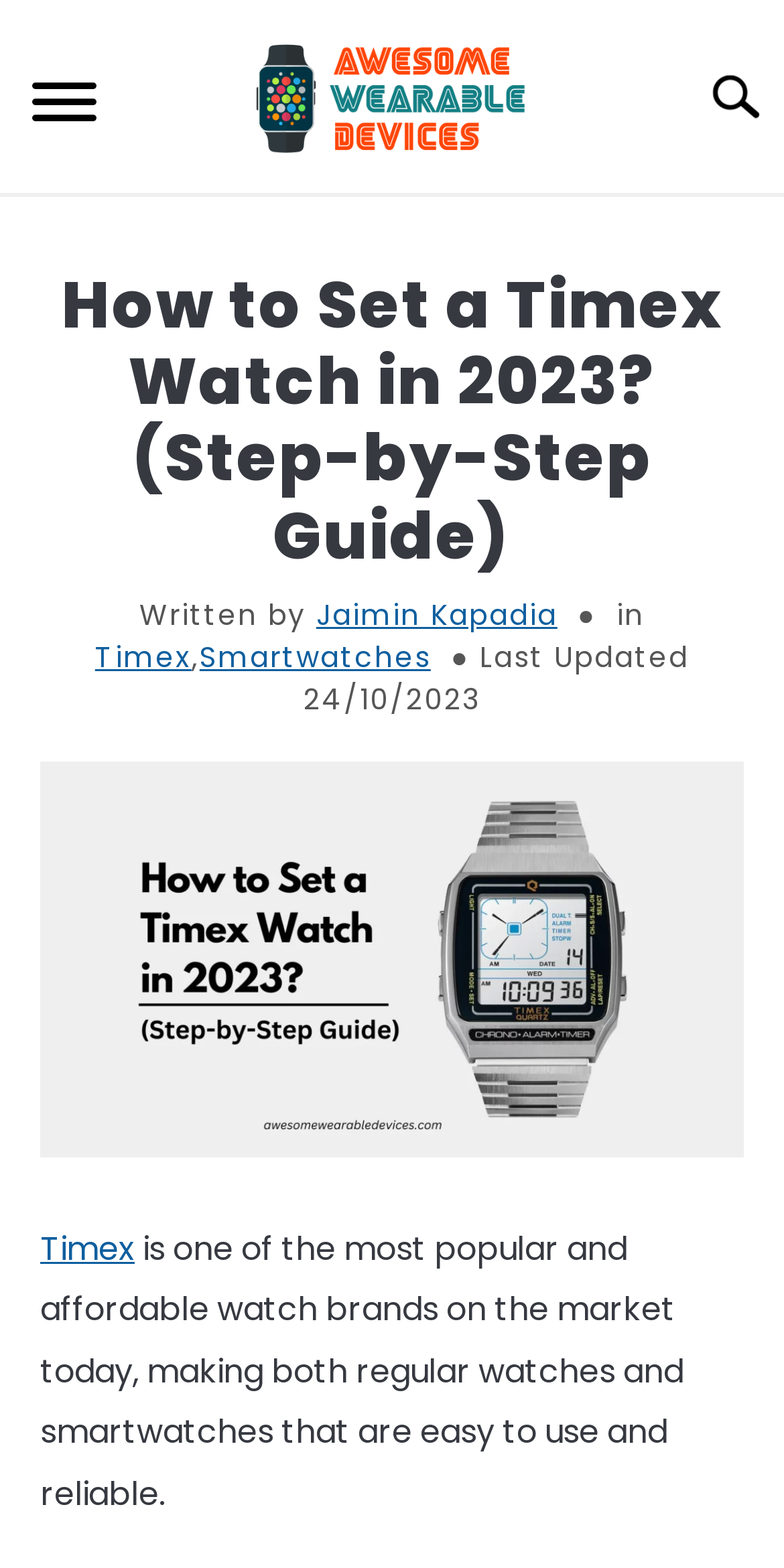Using the provided element description: "alt="Awesome Wearable Devices Logo"", determine the bounding box coordinates of the corresponding UI element in the screenshot.

[0.321, 0.026, 0.679, 0.11]